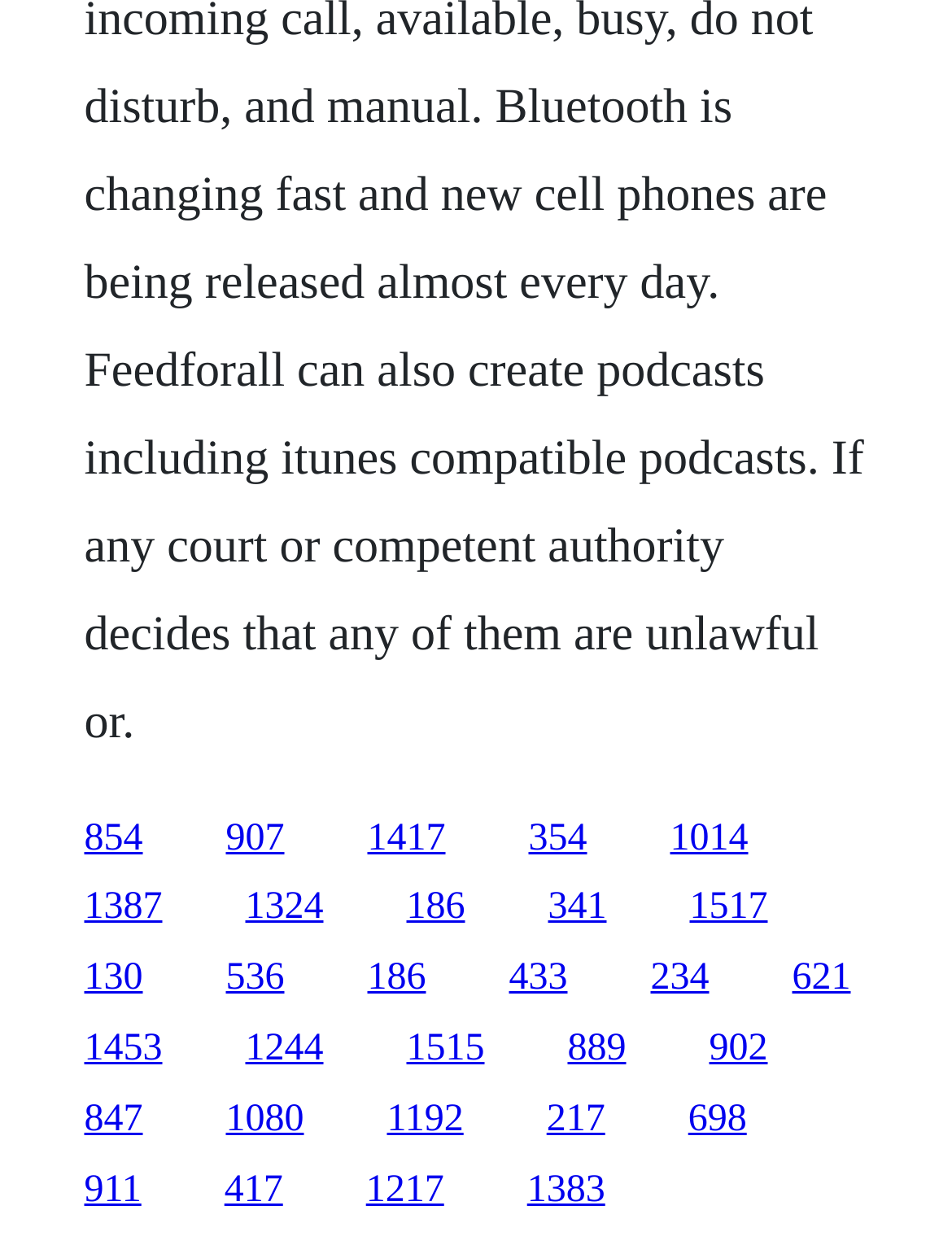How many links are on the webpage?
Look at the screenshot and respond with one word or a short phrase.

20